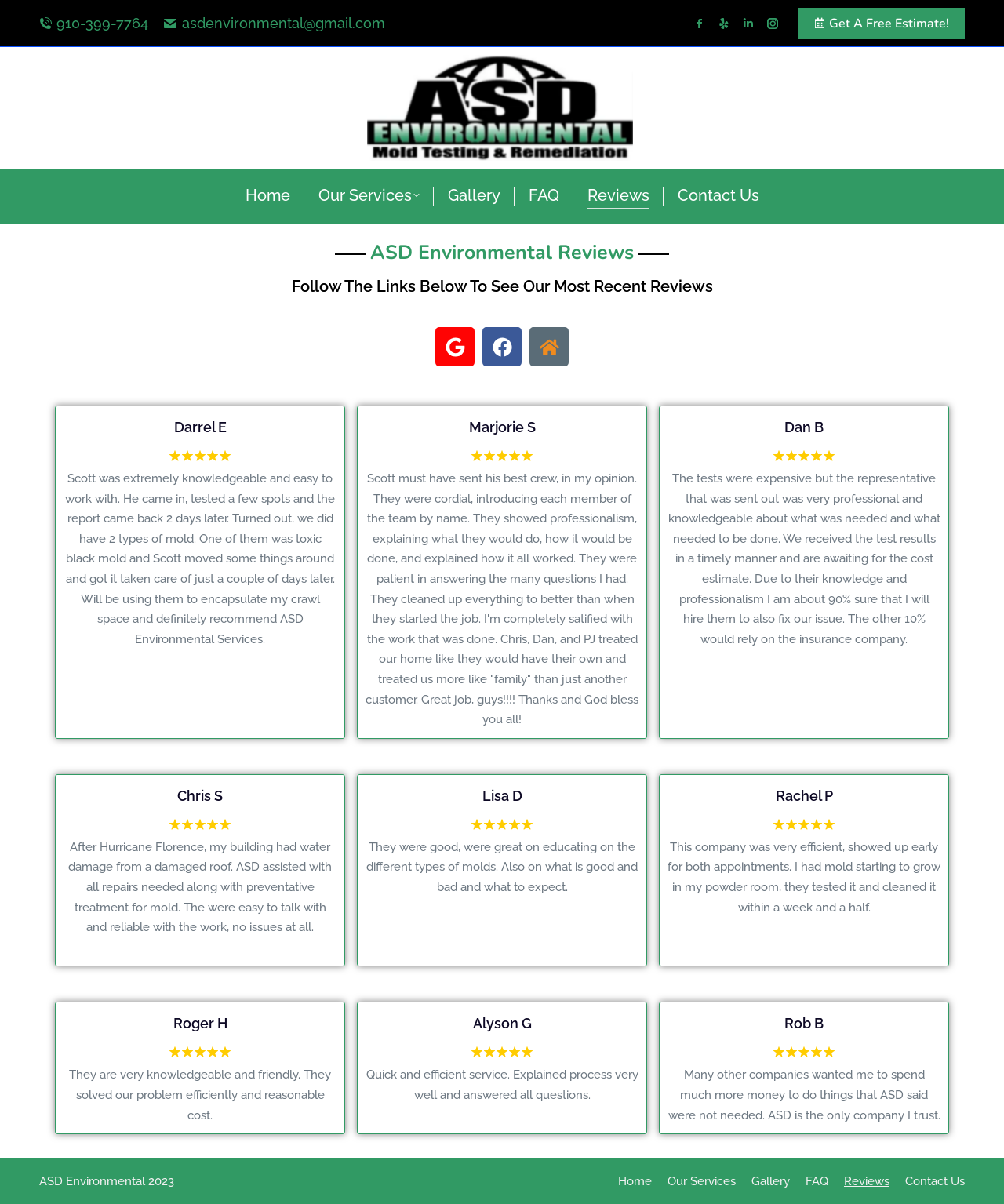What is the purpose of the 'Get A Free Estimate!' link?
Analyze the image and deliver a detailed answer to the question.

The 'Get A Free Estimate!' link is a call-to-action button that allows users to request a free estimate from the company, likely for their environmental services.